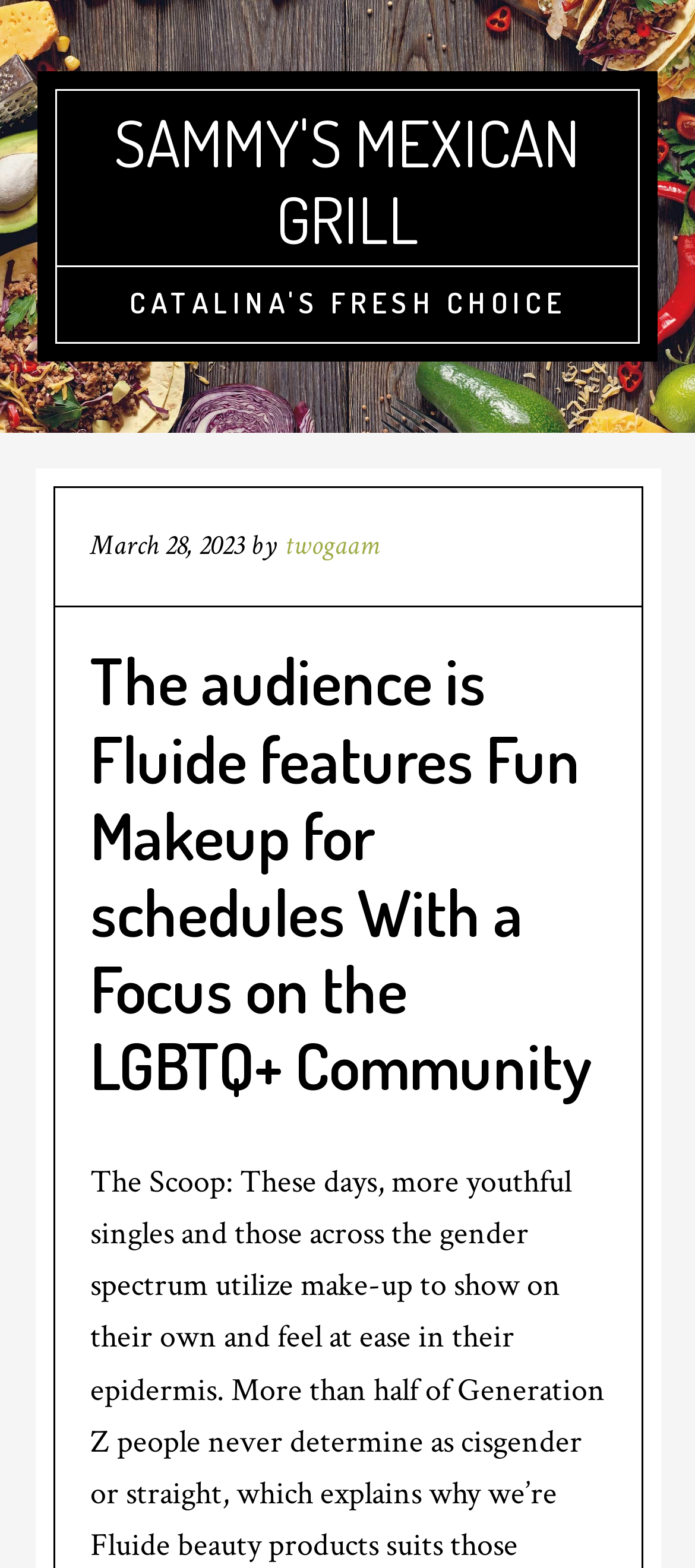What is the main heading of this webpage? Please extract and provide it.

The audience is Fluide features Fun Makeup for schedules With a Focus on the LGBTQ+ Community